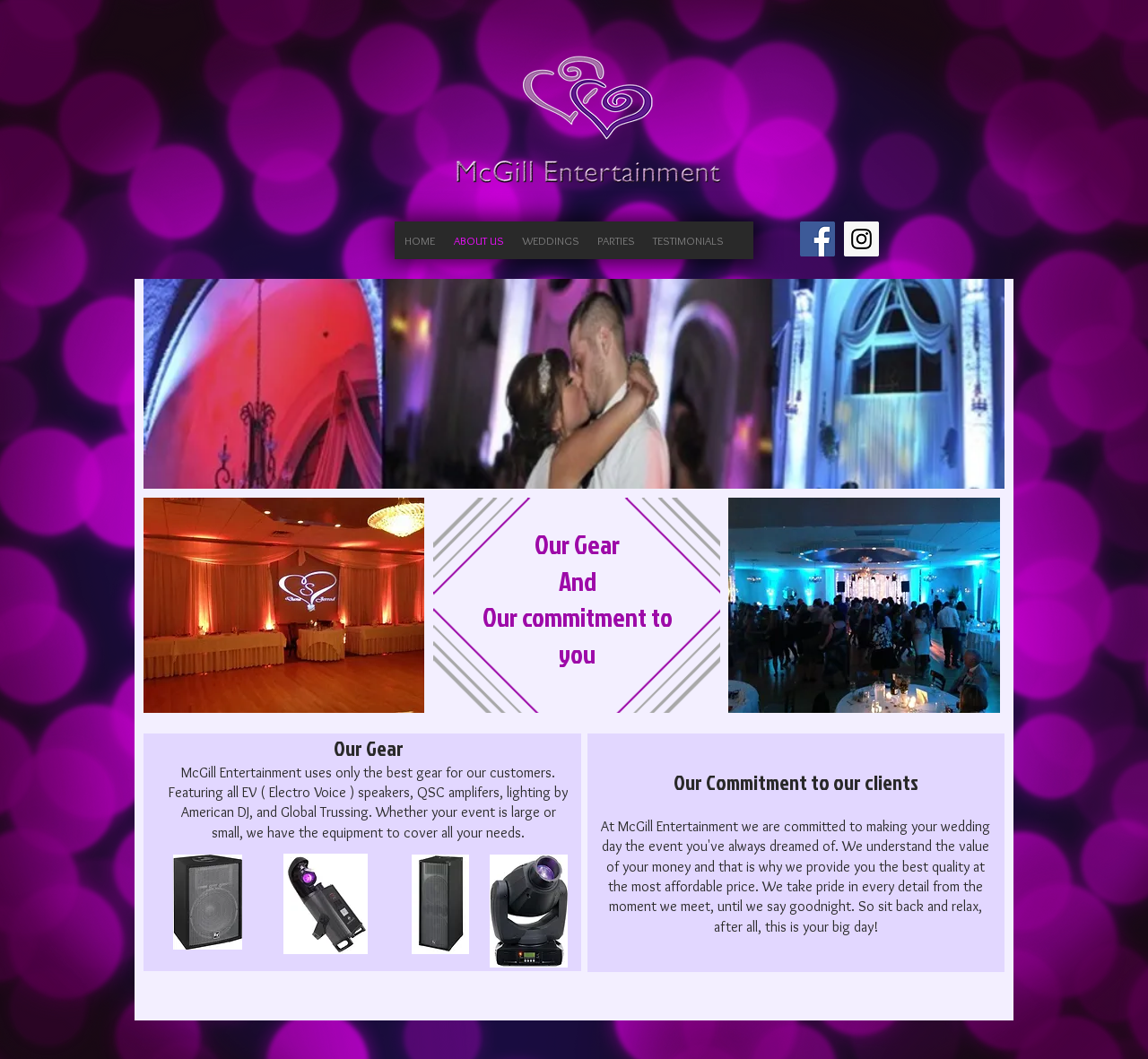How many social media platforms are linked on the webpage?
Please give a detailed and elaborate answer to the question based on the image.

The webpage has a social bar section that links to two social media platforms: Facebook and Instagram. These links are represented by their respective icons.